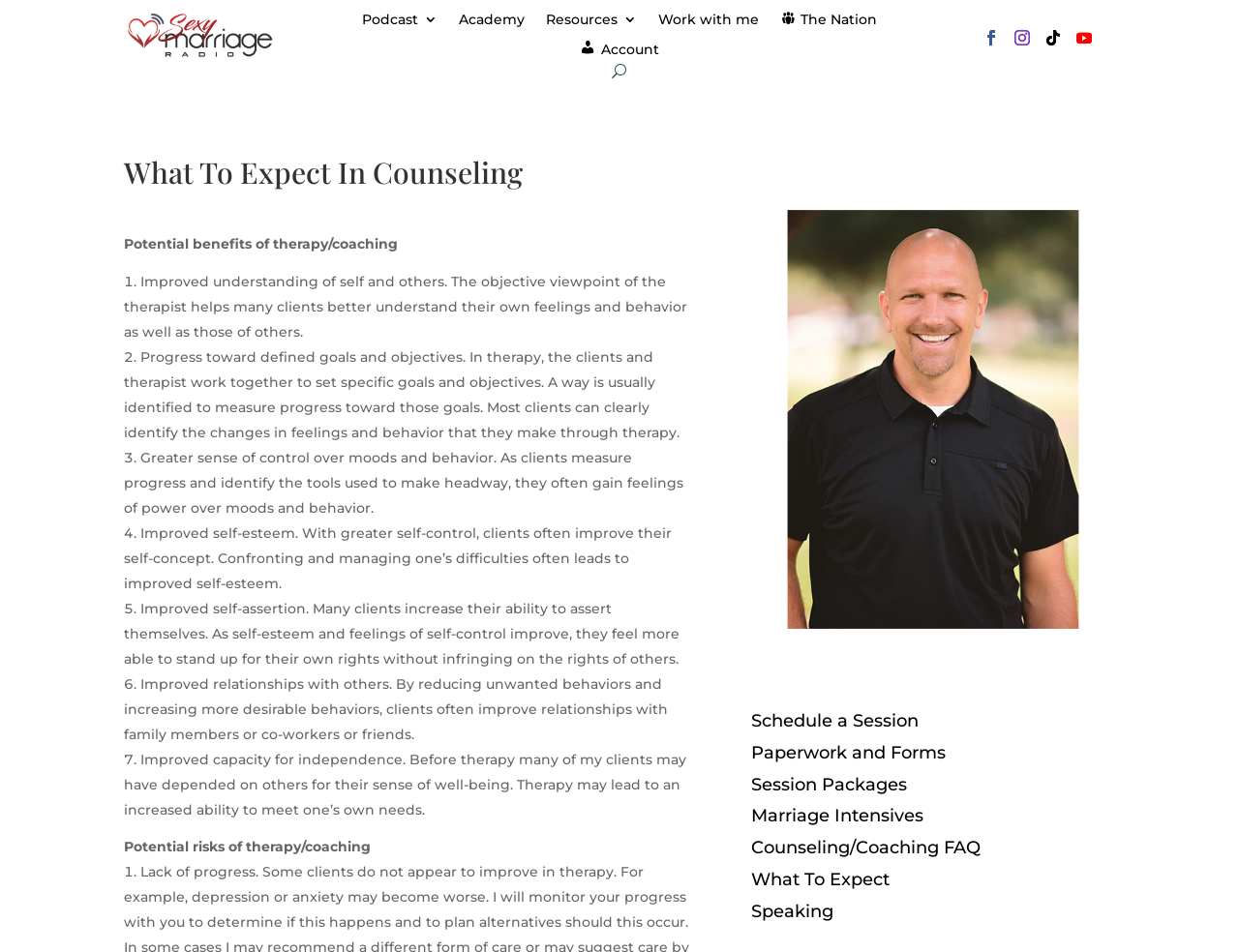How many images are there on the webpage?
Provide a one-word or short-phrase answer based on the image.

2